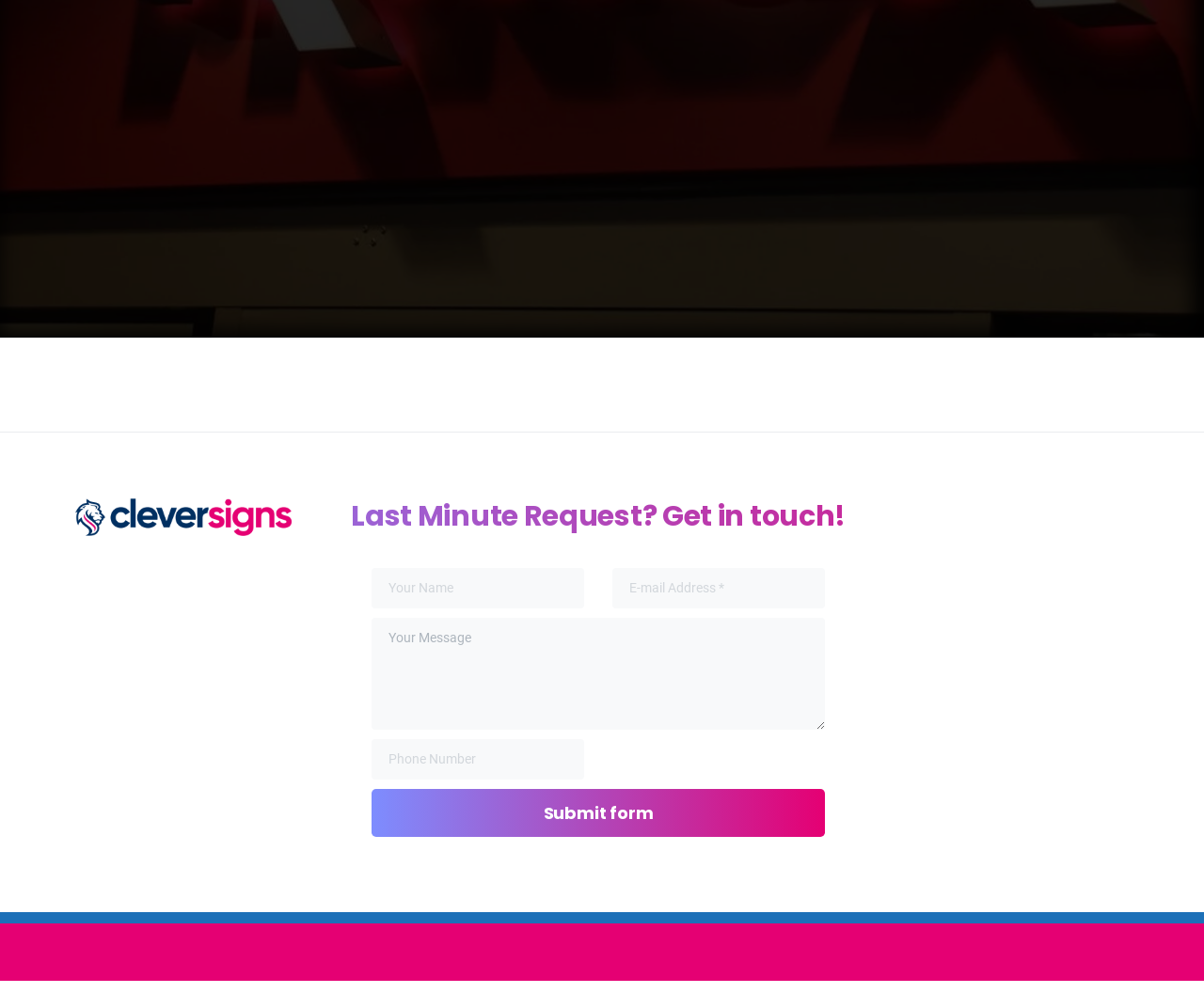Please pinpoint the bounding box coordinates for the region I should click to adhere to this instruction: "Click on the Pastor Blog tag".

None